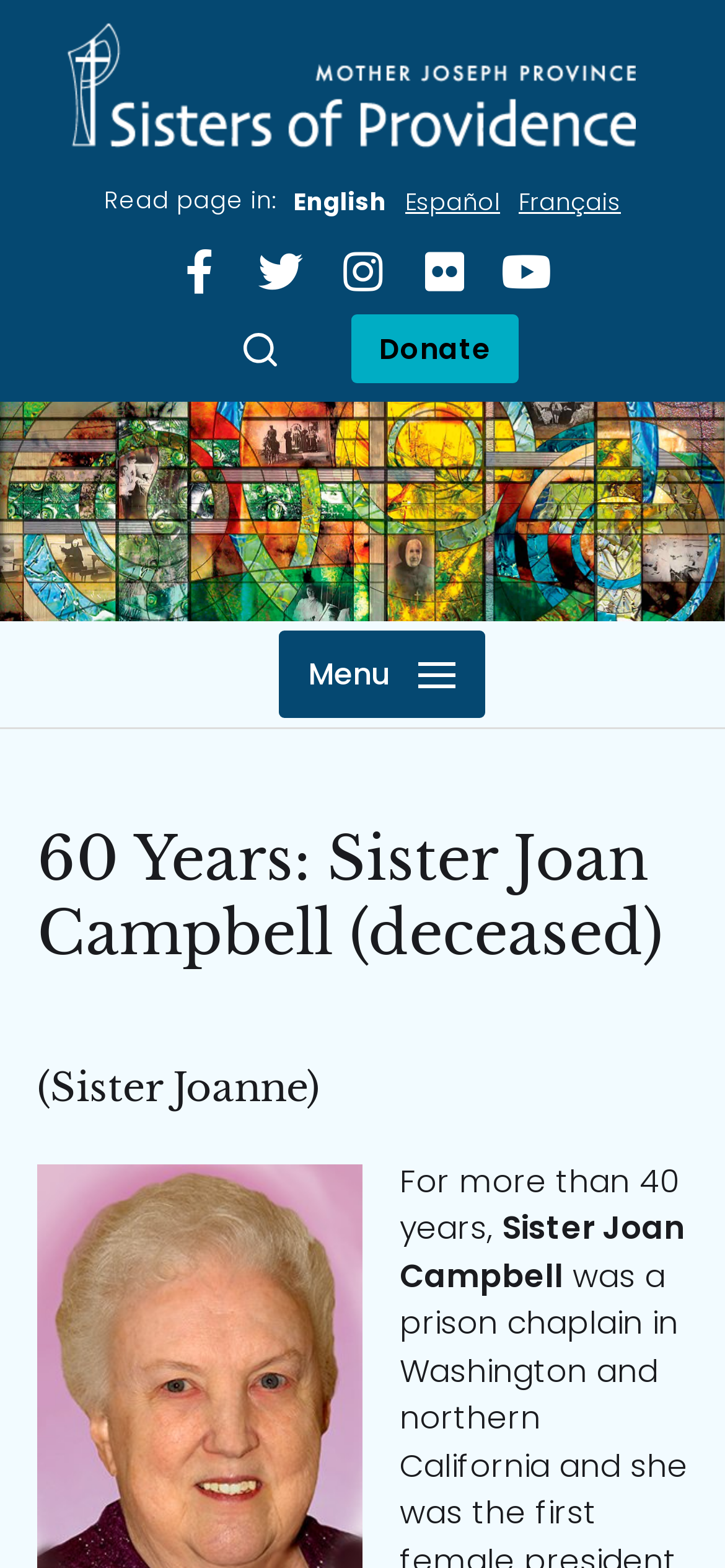Show me the bounding box coordinates of the clickable region to achieve the task as per the instruction: "Search the website".

[0.336, 0.212, 0.382, 0.233]